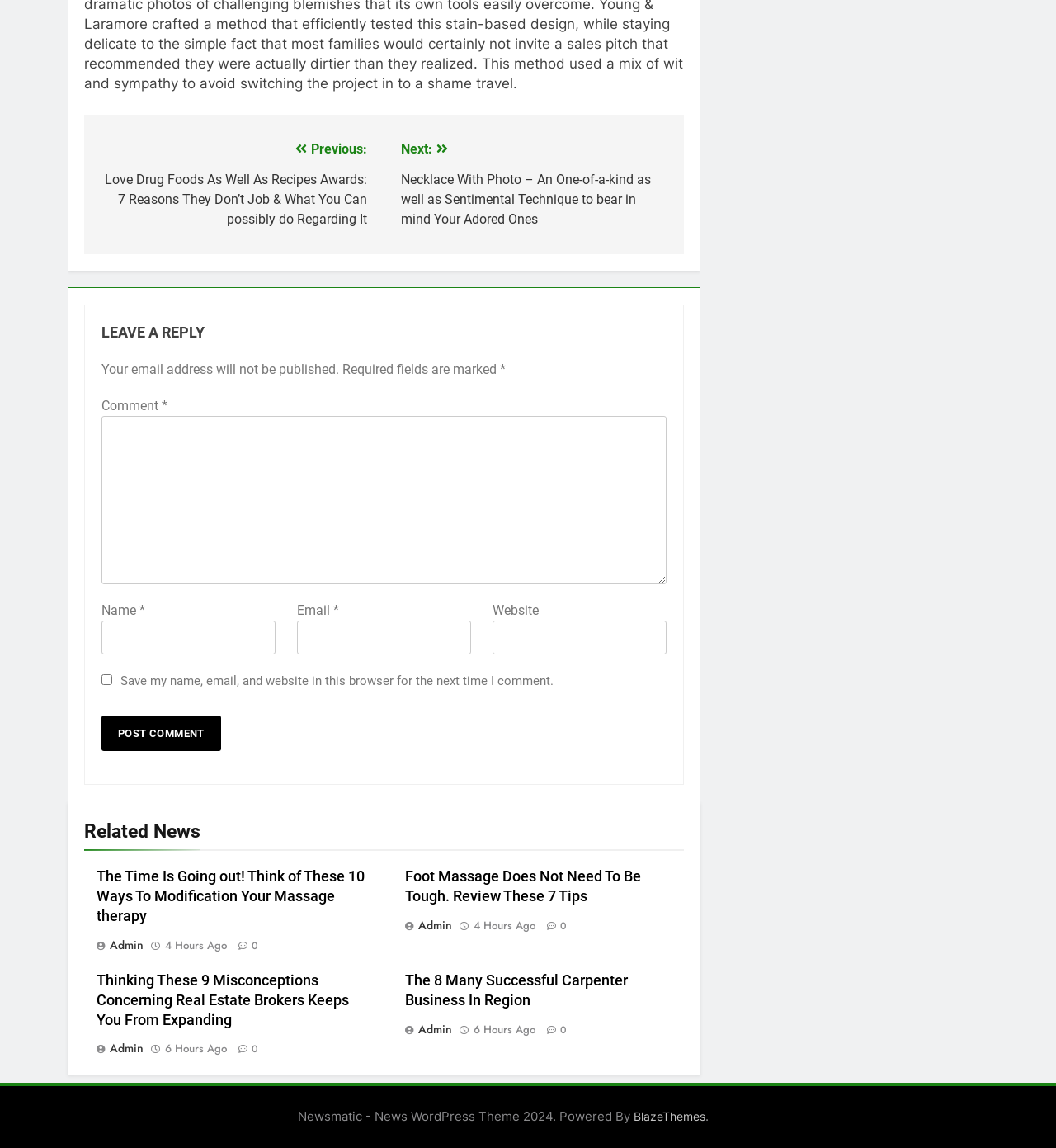Locate the bounding box coordinates of the element to click to perform the following action: 'Click next post'. The coordinates should be given as four float values between 0 and 1, in the form of [left, top, right, bottom].

[0.379, 0.121, 0.632, 0.197]